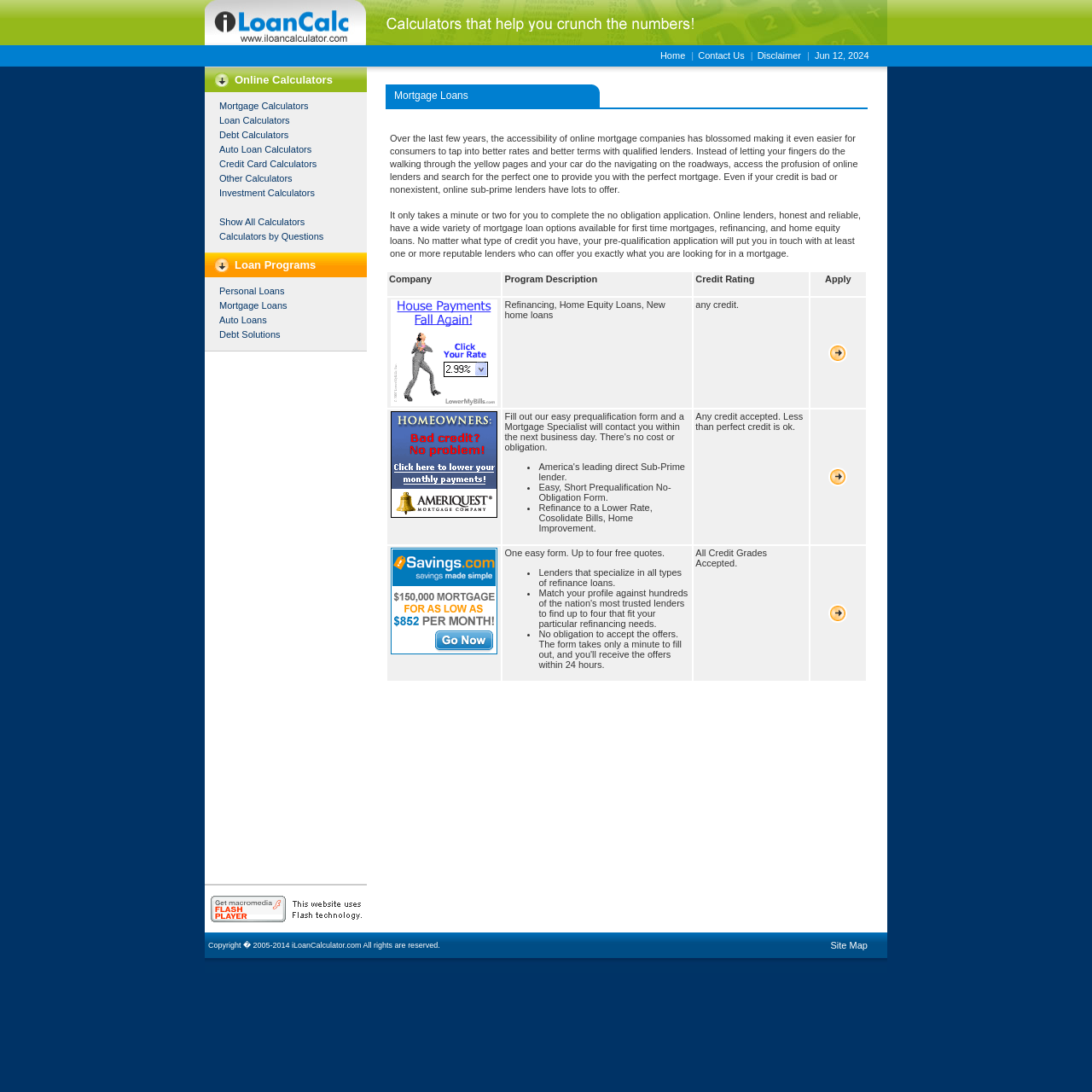Explain the webpage's layout and main content in detail.

This webpage is about mortgage loans and provides a platform for users to compare mortgage providers and get the best rate. At the top of the page, there is a navigation menu with links to "Home", "Contact Us", and "Disclaimer". Below the navigation menu, there is a heading "Online Calculators" with links to various calculators such as mortgage calculators, loan calculators, and debt calculators.

To the right of the calculators section, there is a heading "Loan Programs" with links to different loan programs such as personal loans, mortgage loans, and auto loans. Below the loan programs section, there is a large advertisement iframe.

The main content of the page is a table comparing different mortgage loan providers. The table has columns for company, program description, credit rating, and apply. Each row in the table represents a different mortgage loan provider, and users can click on the "Apply" link to apply for a loan. The table has three rows, each with a different mortgage loan provider.

Above the table, there is a paragraph of text explaining the benefits of using online mortgage companies, including the ability to compare rates and terms from multiple lenders. Below the table, there is another paragraph of text explaining the ease of applying for a mortgage loan online.

At the bottom of the page, there is a copyright notice and a link to the site map. There are also two iframes, one for an advertisement and another for a flash plugin.